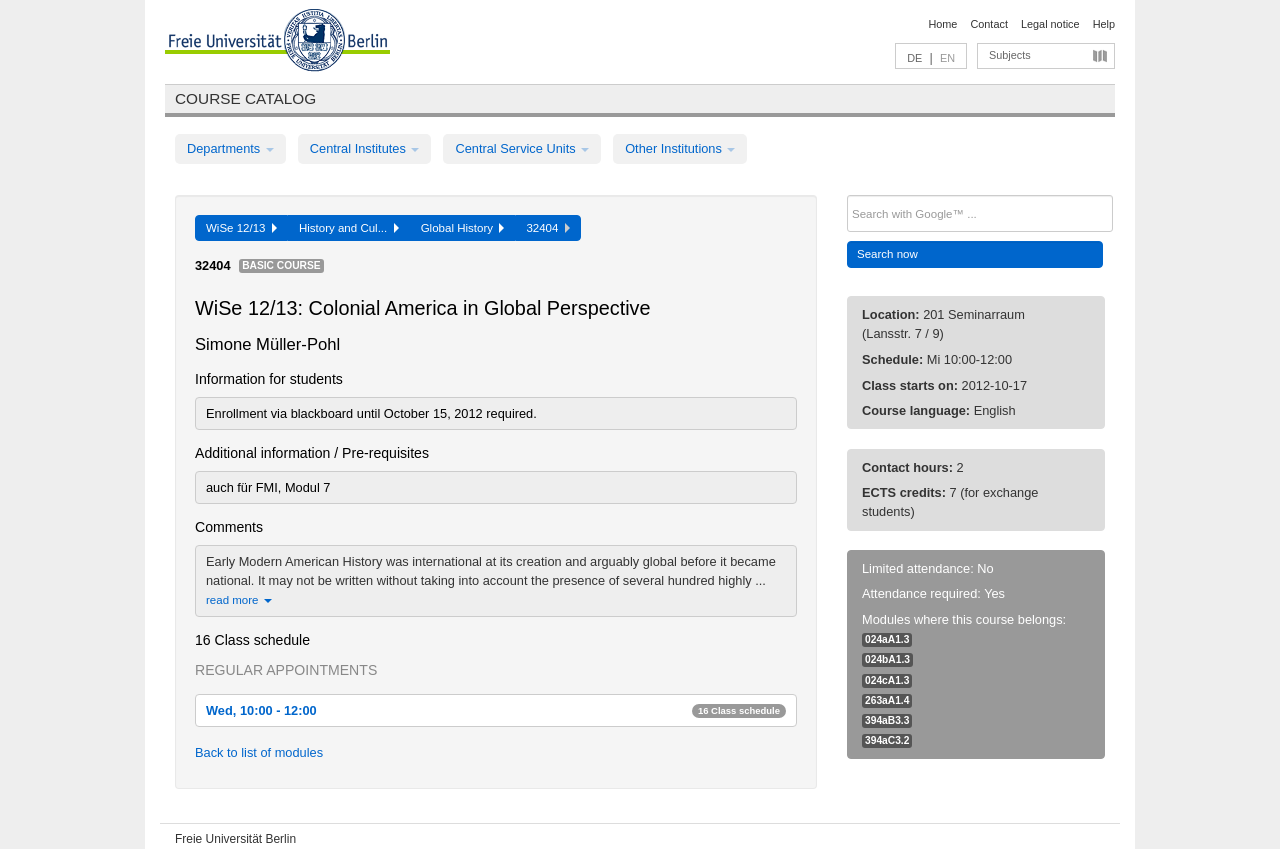Consider the image and give a detailed and elaborate answer to the question: 
What is the title of the course?

I found the answer by looking at the heading 'WiSe 12/13: Colonial America in Global Perspective' which is located at the top of the webpage.